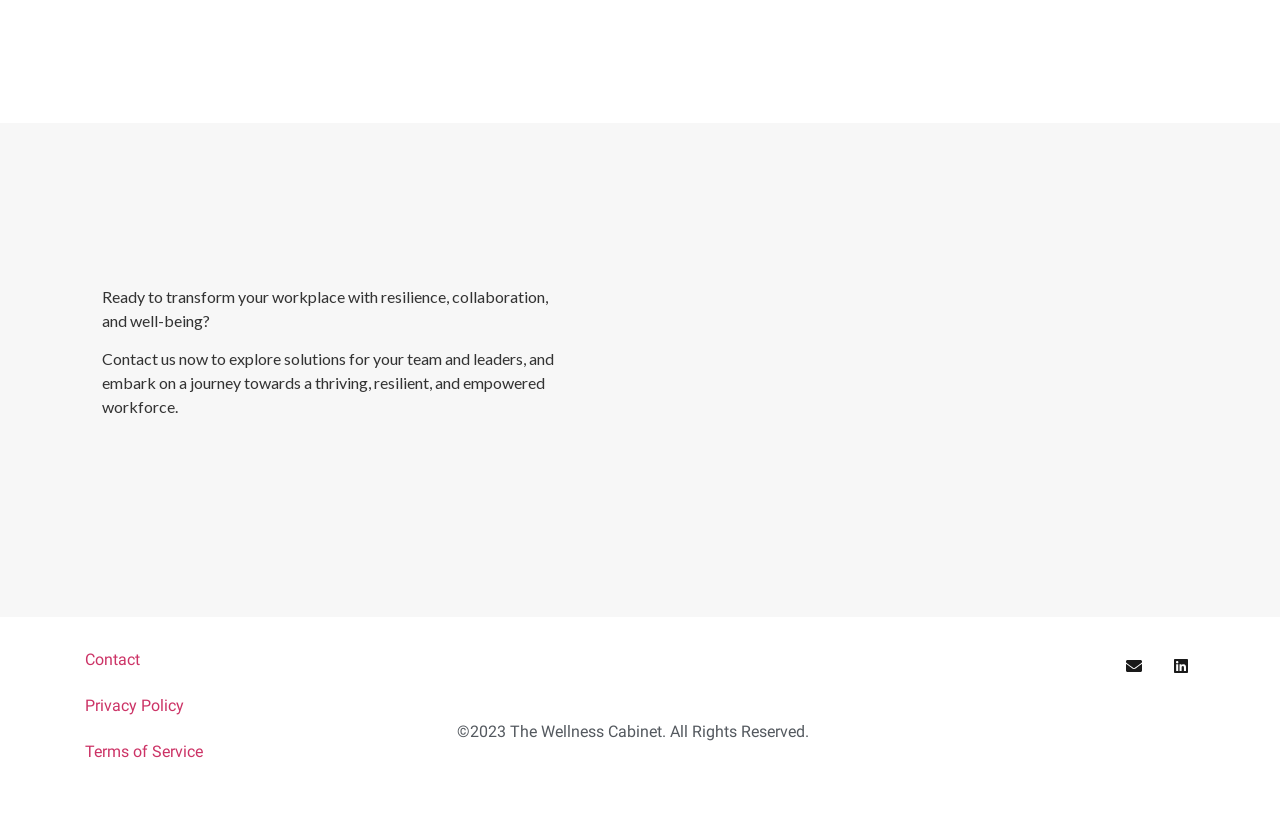What is the logo of the company?
Provide a comprehensive and detailed answer to the question.

The logo of the company is 'The Wellness Cabinet logo', which is an image element located at the bottom of the webpage, as indicated by its bounding box coordinates.